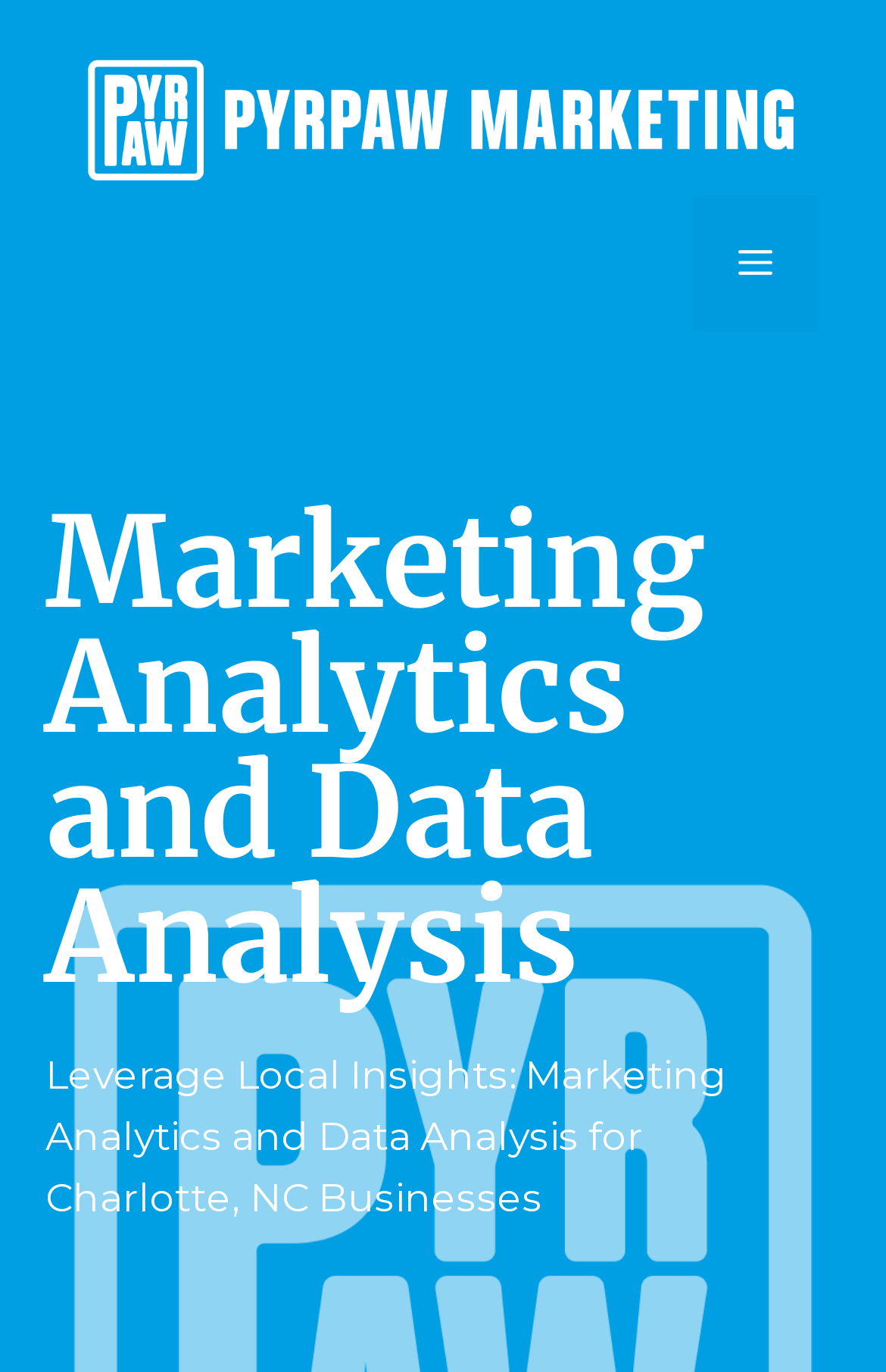Identify the bounding box for the UI element described as: "alt="Pyrpaw Marketing"". The coordinates should be four float numbers between 0 and 1, i.e., [left, top, right, bottom].

[0.077, 0.069, 0.923, 0.102]